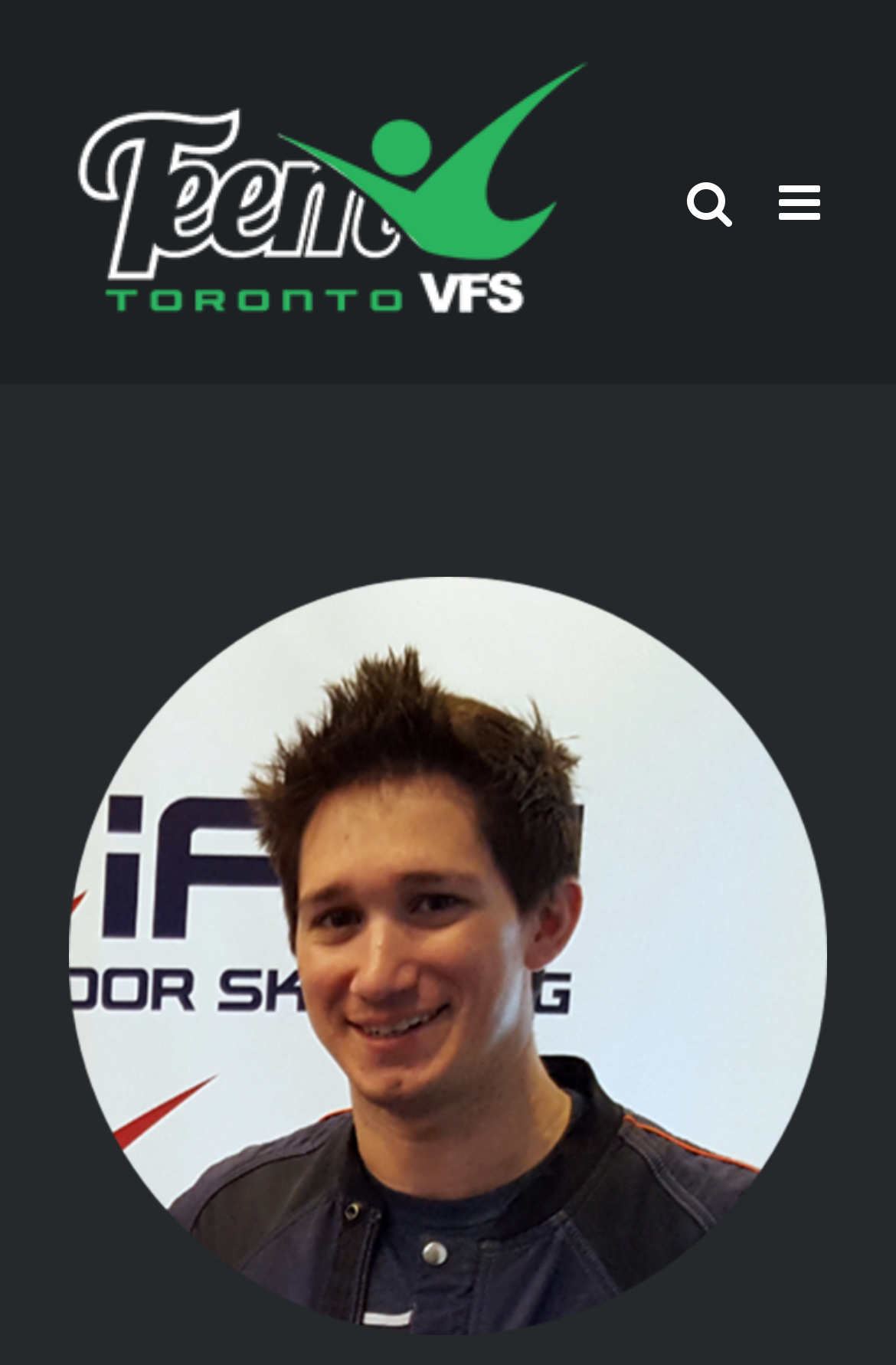Locate the bounding box for the described UI element: "alt="Teem Toronto VFS Logo"". Ensure the coordinates are four float numbers between 0 and 1, formatted as [left, top, right, bottom].

[0.077, 0.039, 0.674, 0.241]